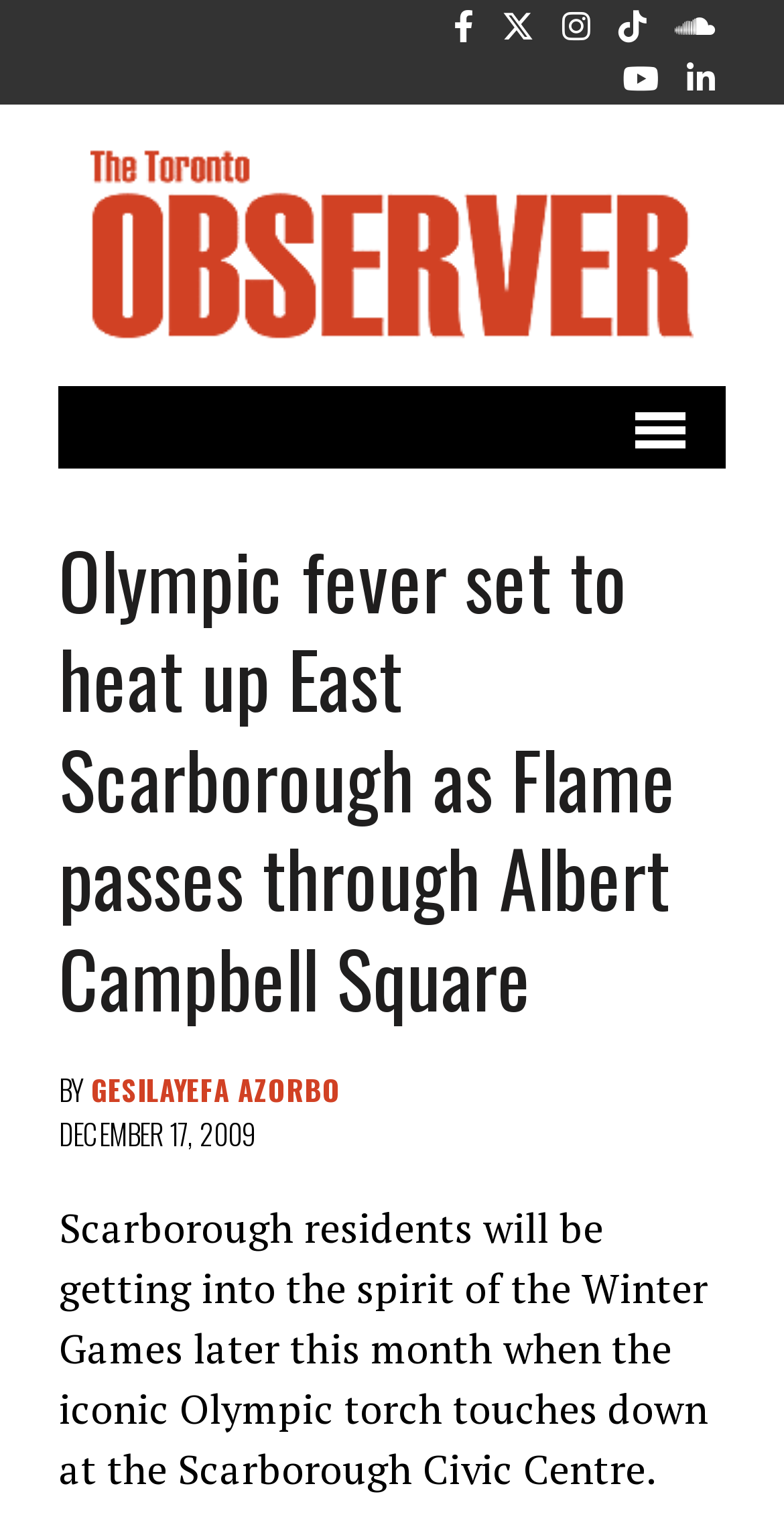When was the article published?
Can you provide a detailed and comprehensive answer to the question?

The webpage contains a static text element with the date 'DECEMBER 17, 2009' which is likely the publication date of the article, as it is placed below the author's name.